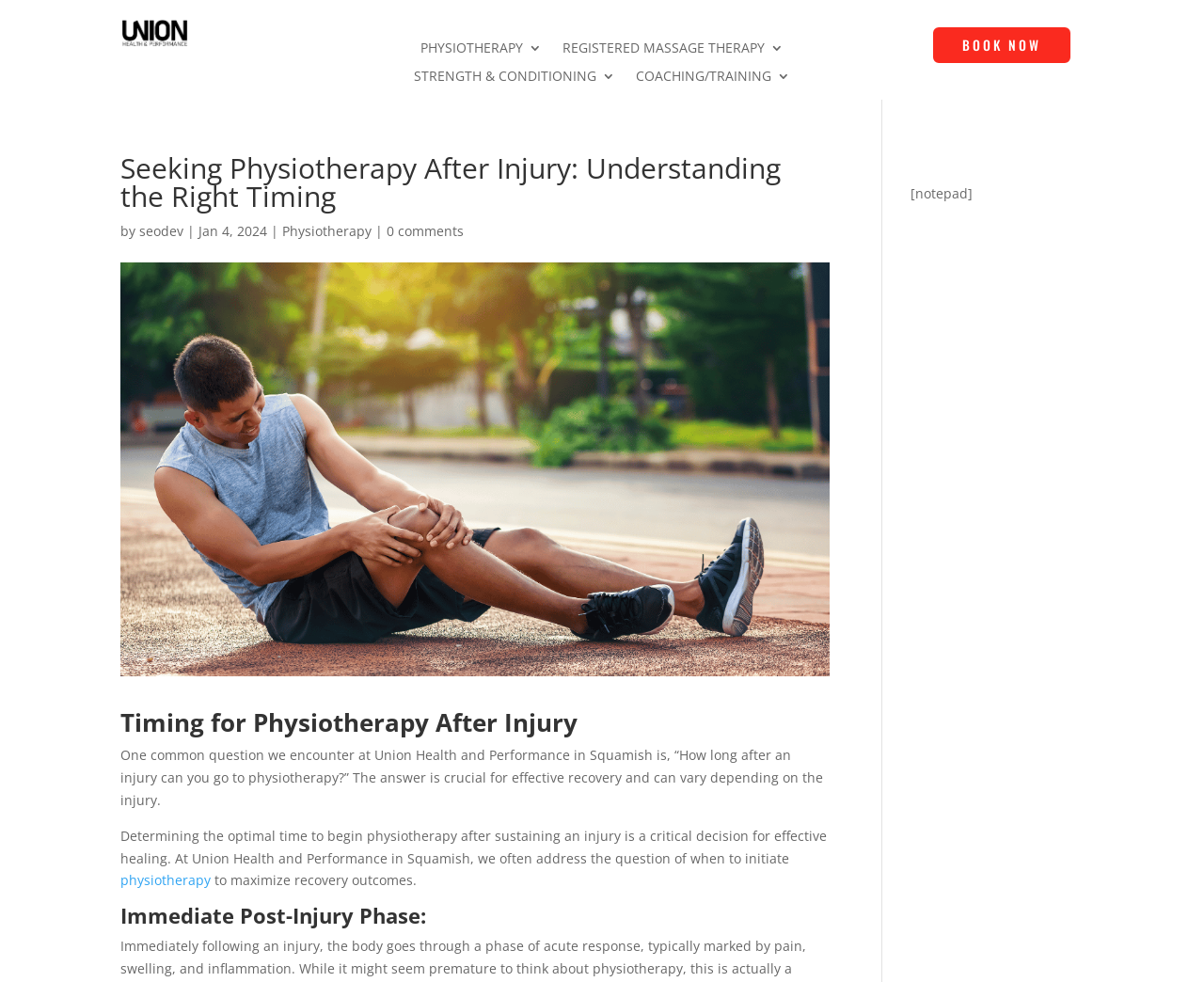Where is Union Health and Performance located?
Answer the question with a single word or phrase by looking at the picture.

Squamish